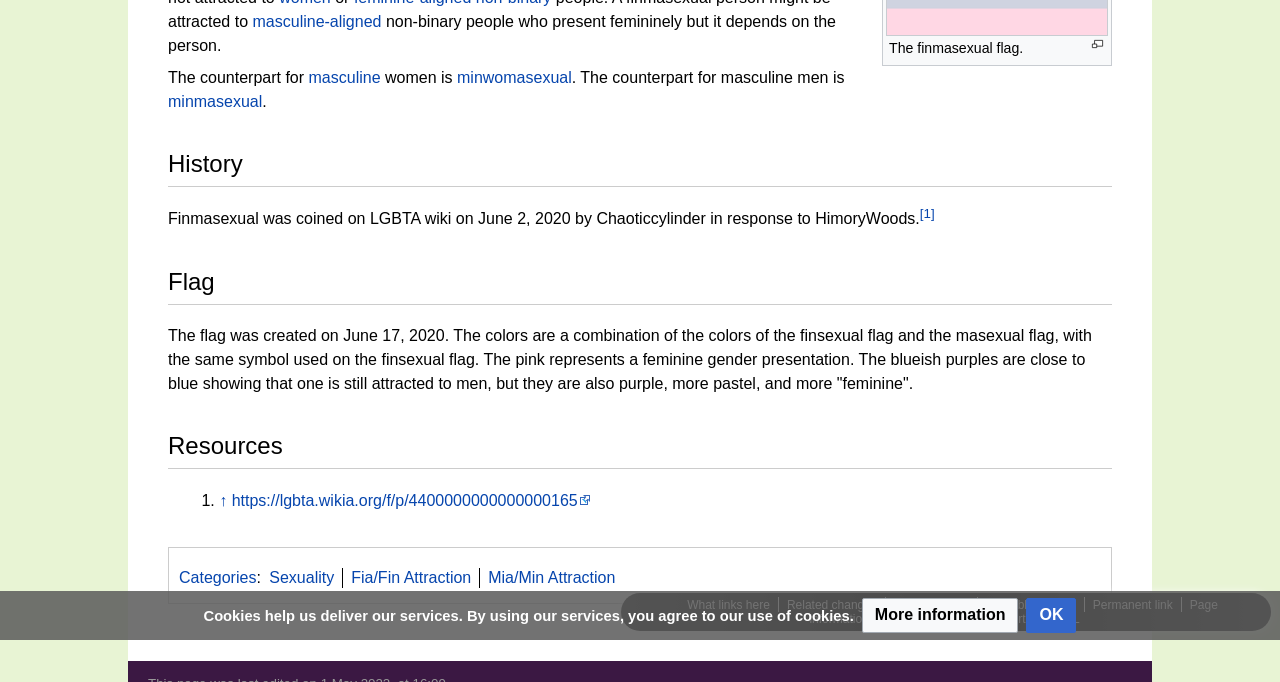Based on the description "OK", find the bounding box of the specified UI element.

[0.802, 0.877, 0.841, 0.928]